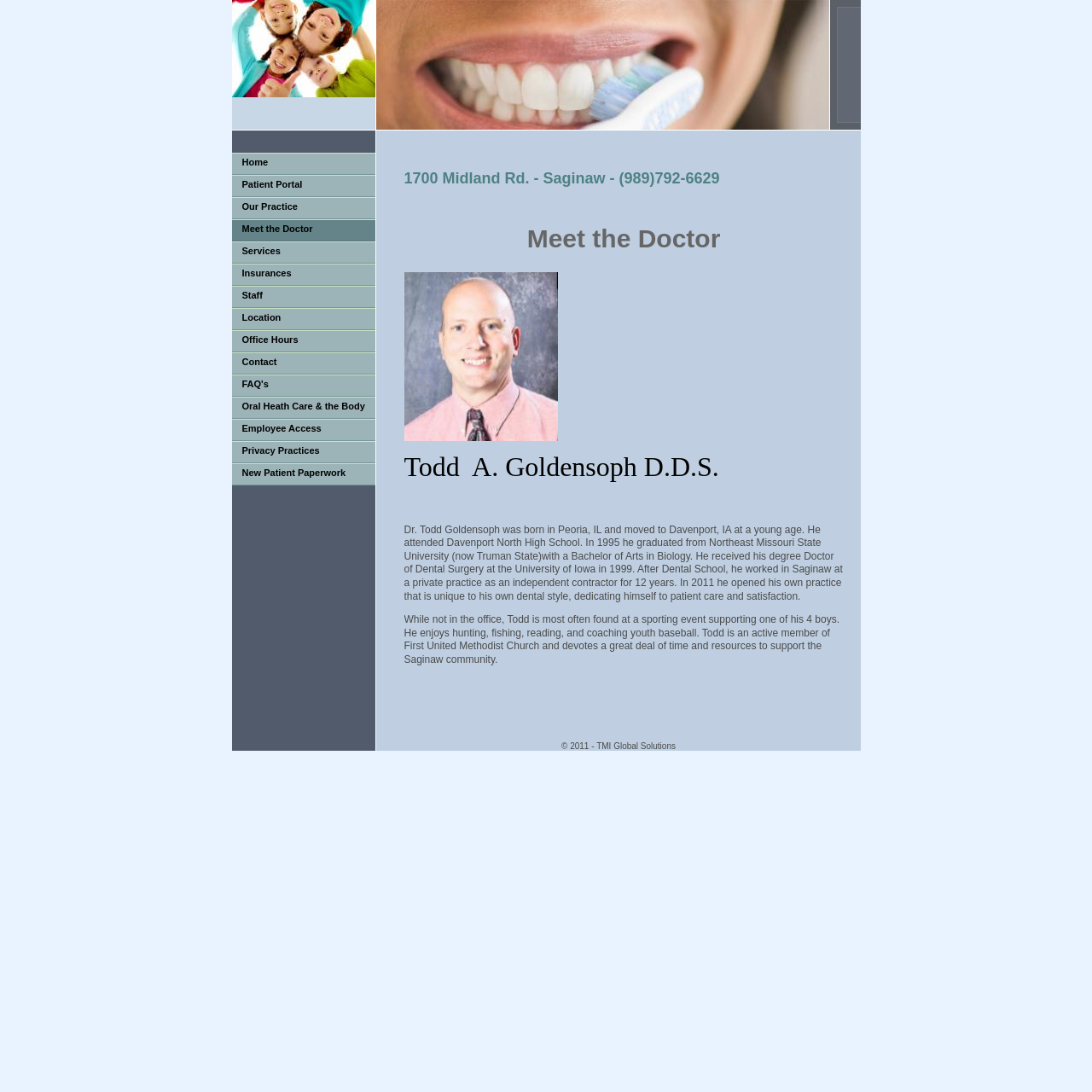Please identify the coordinates of the bounding box that should be clicked to fulfill this instruction: "click on the 'all articles' link".

None